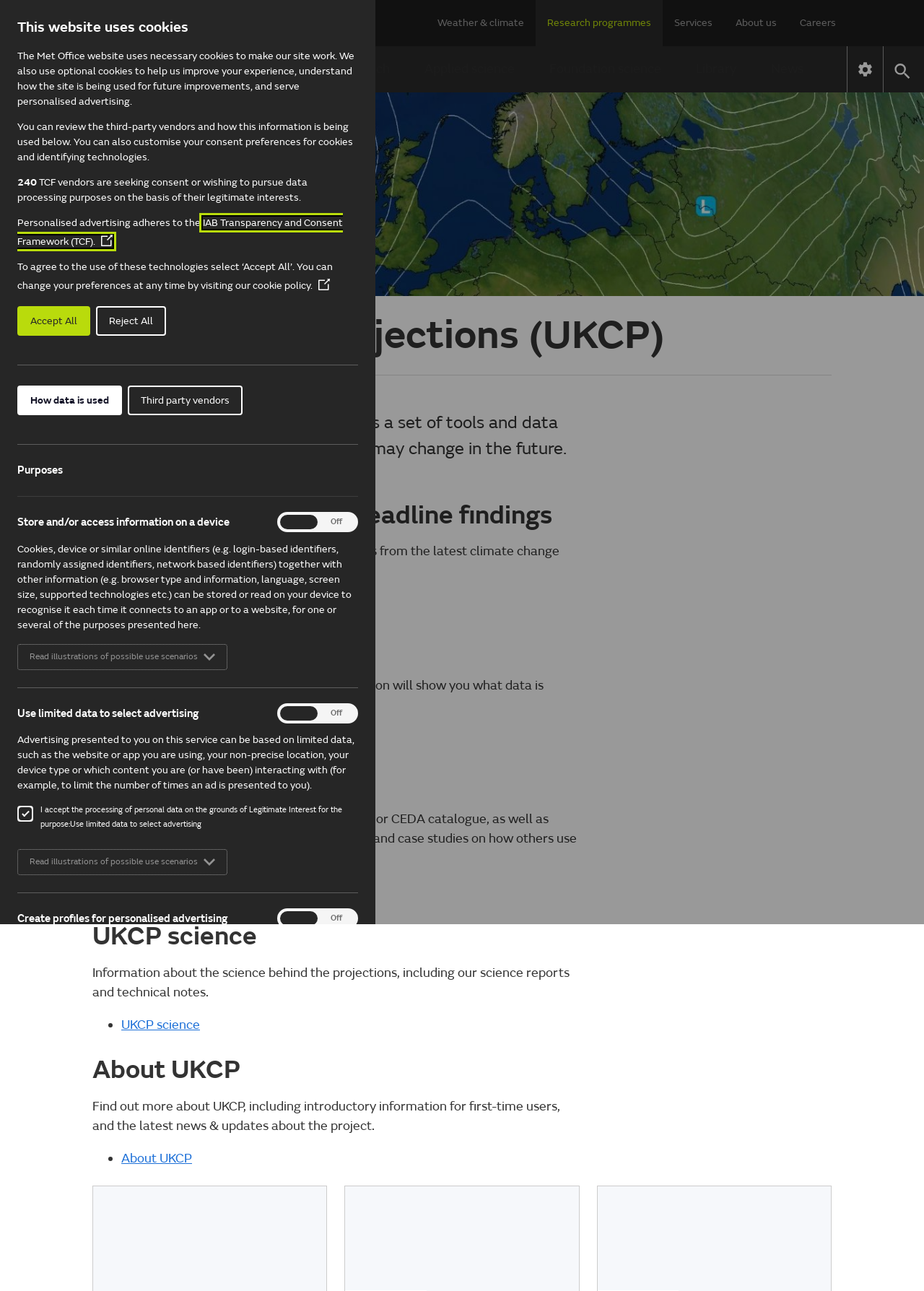Deliver a detailed narrative of the webpage's visual and textual elements.

The webpage is about the UK Climate Projections (UKCP), a set of tools and data that show how the UK climate may change in the future. At the top, there is a dialog box about cookies, which explains how the website uses necessary and optional cookies, and provides options to customize consent preferences. Below this, there is a navigation menu with links to "Weather & climate", "Research programmes", "Services", "About us", and "Careers".

On the left side, there is a secondary navigation menu with links to "Our approach", "Weather science", "Climate research", "Applied science", "Foundation science", "Library", and "News". On the top right, there is a settings button and a search bar.

The main content of the page is divided into sections, each with a heading and a brief description. The sections are "UK Climate Projections (UKCP)", "UKCP summaries and headline findings", "UKCP data", "How to use UKCP", "UKCP science", and "About UKCP". Each section has a link to more information and some have list markers with bullet points.

The page also has an image of the Met Office logo at the top left, and a button to expand the search bar. Overall, the page is well-organized and easy to navigate, with clear headings and concise descriptions.